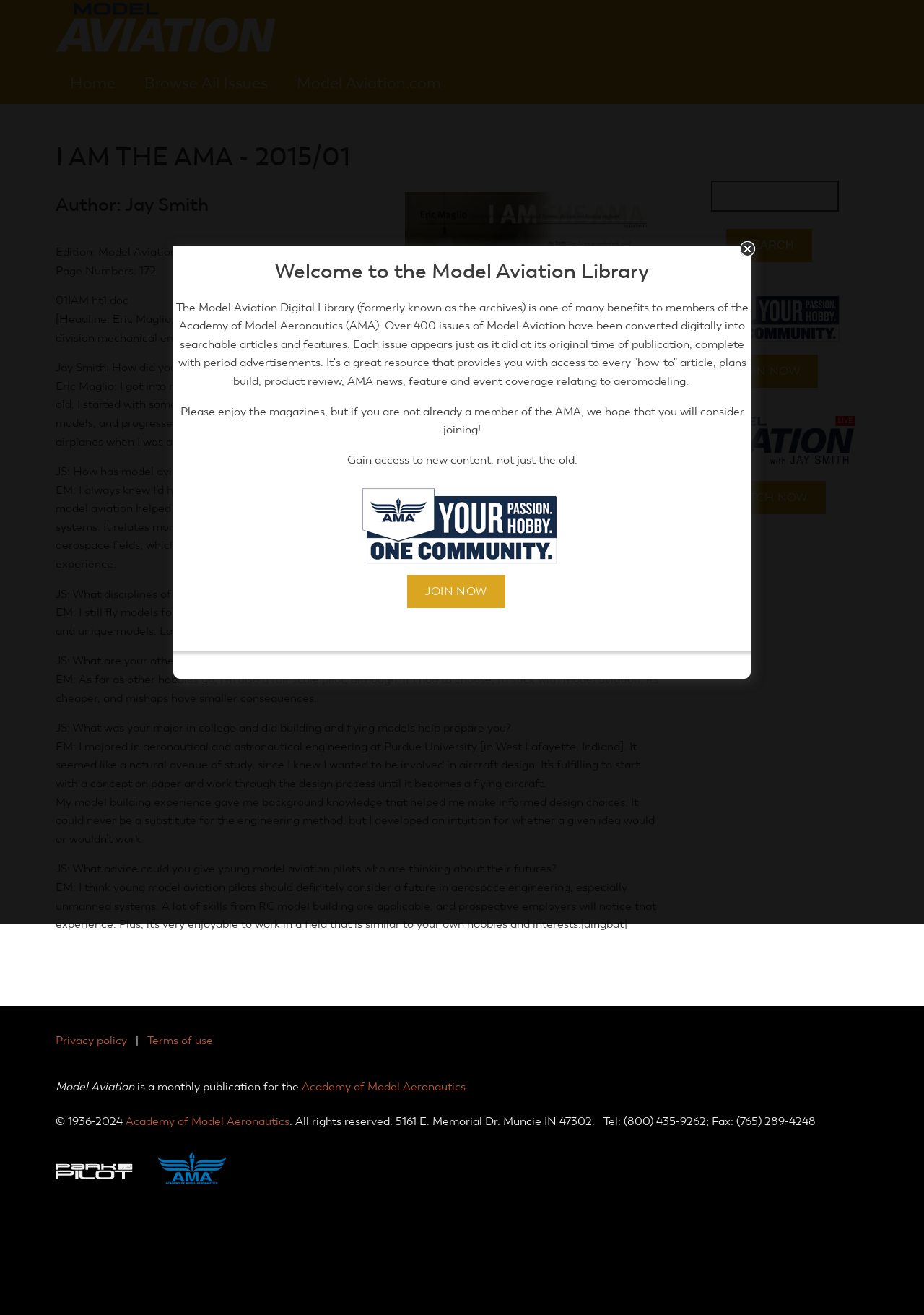Describe all the key features and sections of the webpage thoroughly.

This webpage is about Model Aviation, a publication of the Academy of Model Aeronautics. At the top, there is a banner with links to "Home", "Browse All Issues", and "Model Aviation.com". Below the banner, there is a heading "I AM THE AMA - 2015/01" and a main content section.

In the main content section, there is an interview with Eric Maglio, a mechanical engineer at Northrop Grumman Unmanned Systems division. The interview is conducted by Jay Smith, and it discusses Eric's involvement in model aviation, how it has impacted his life and career, and his other hobbies. The interview is divided into several sections, each with a question and answer.

On the right side of the main content section, there is a search box with a "Search" button. Below the search box, there are two calls to action: "JOIN NOW" with an AMA logo and "WATCH NOW" with a "Model Aviation Live" logo.

At the bottom of the page, there is a footer section with links to "Privacy policy", "Terms of use", and the Academy of Model Aeronautics website. There is also a copyright notice and contact information for the Academy of Model Aeronautics.

There are several images on the page, including a "Home" icon, an AMA logo, a "Model Aviation Live" logo, and a "Park Pilot Logo". There is also an iframe with a dialog box that can be closed with a "close" button.